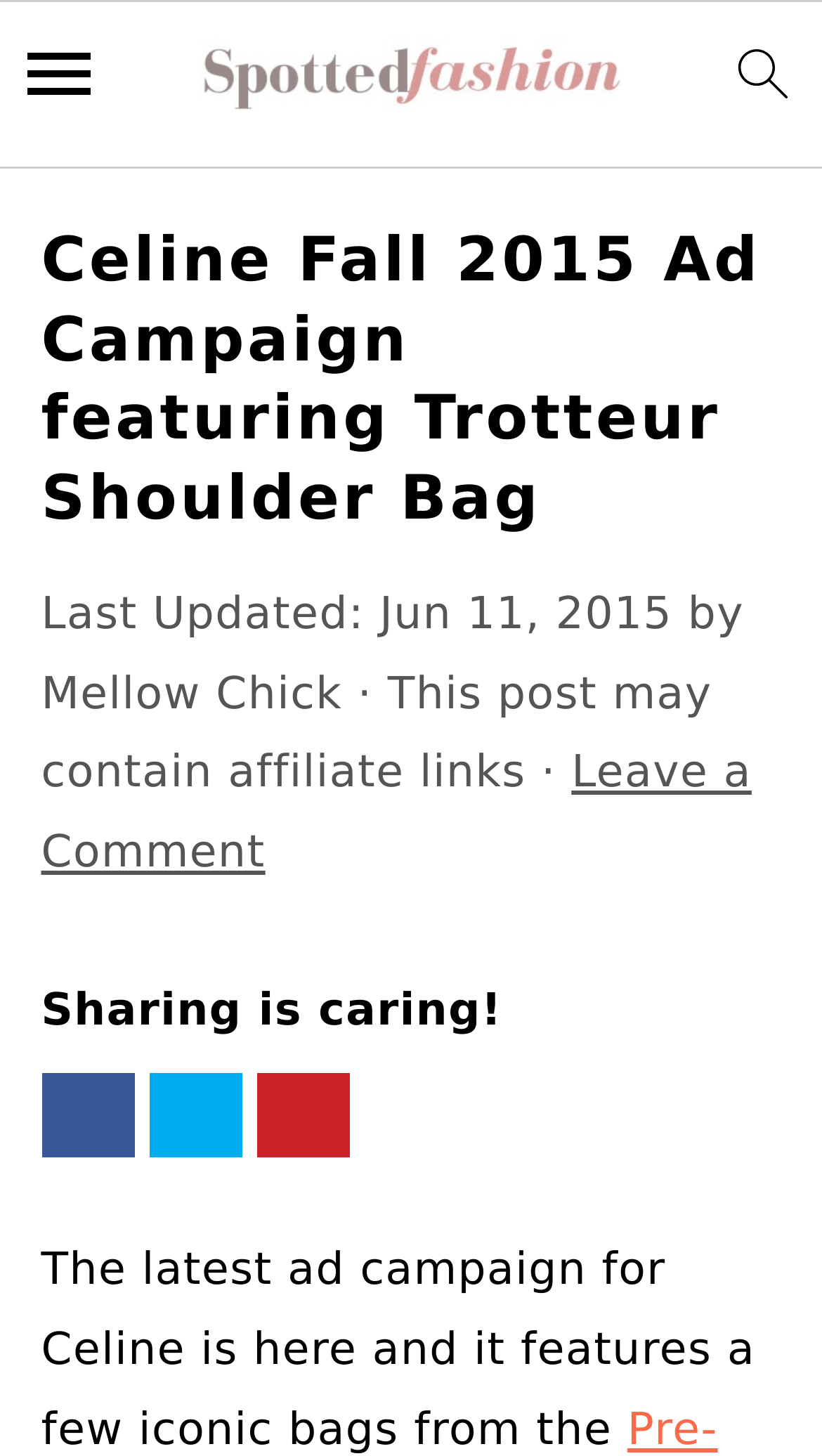Locate the bounding box of the UI element described by: "Leave a Comment" in the given webpage screenshot.

[0.05, 0.513, 0.914, 0.603]